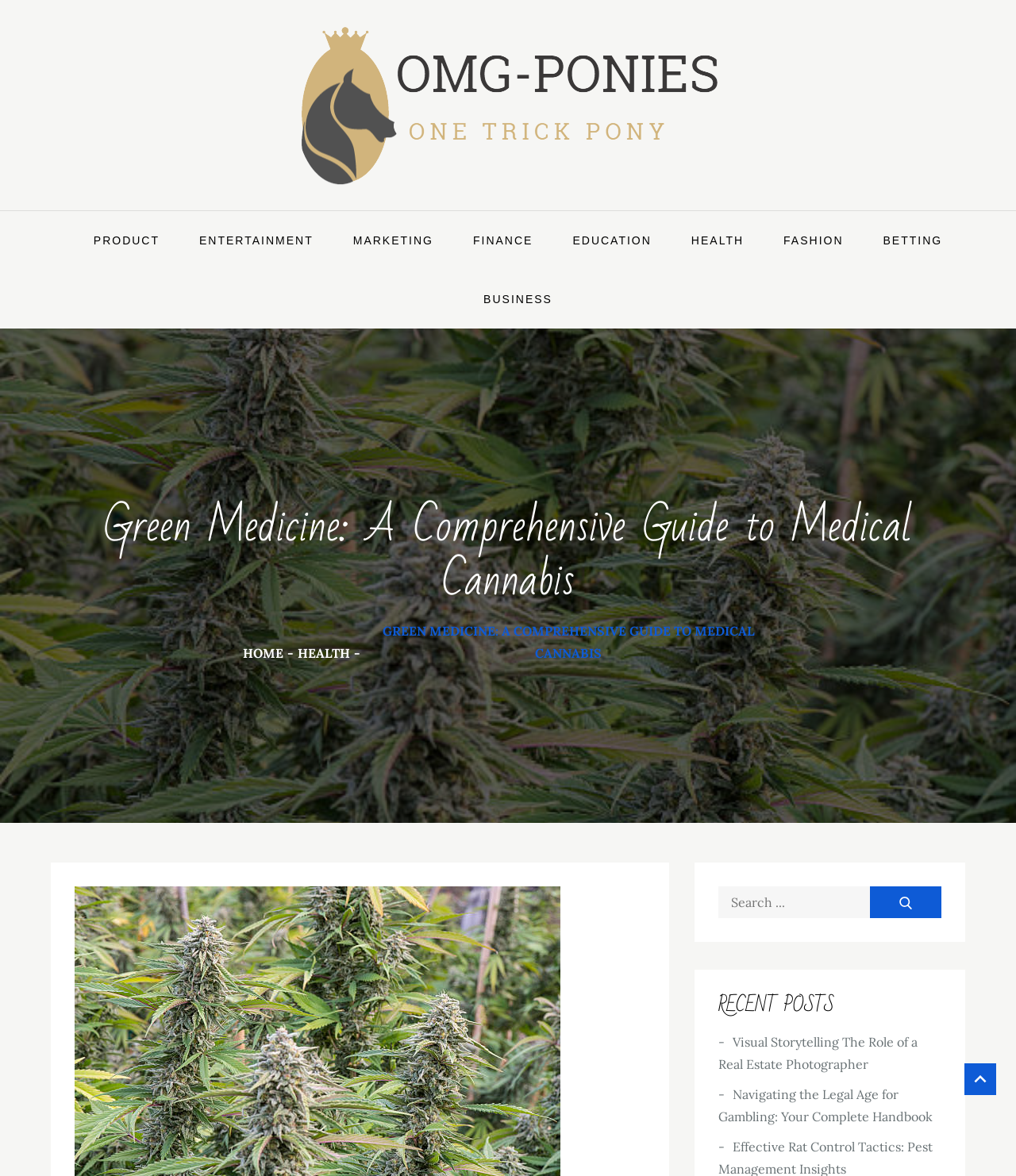Provide a thorough and detailed response to the question by examining the image: 
How many main categories are in the primary menu?

The primary menu is located at the top of the webpage and contains 11 main categories, namely 'PRODUCT', 'ENTERTAINMENT', 'MARKETING', 'FINANCE', 'EDUCATION', 'HEALTH', 'FASHION', 'BETTING', and 'BUSINESS'.